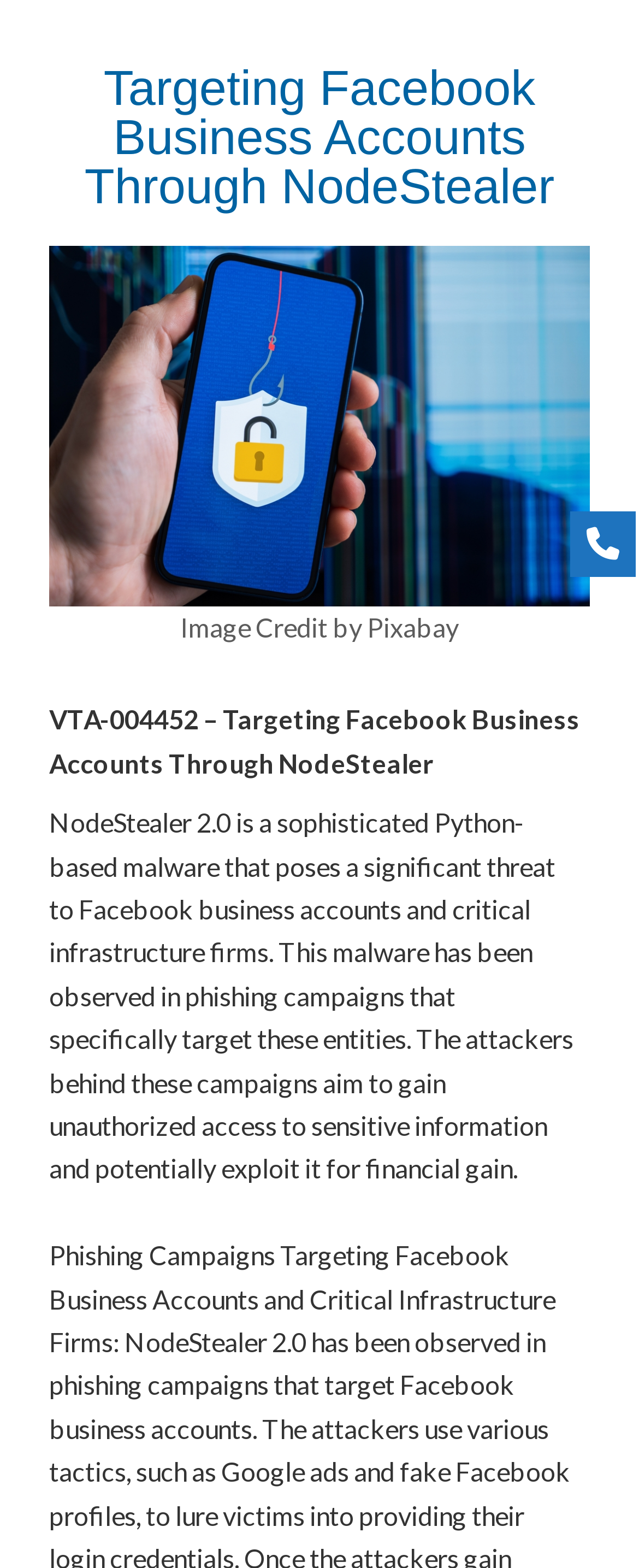Please answer the following question using a single word or phrase: 
What is the caption of the figure?

Image Credit by Pixabay